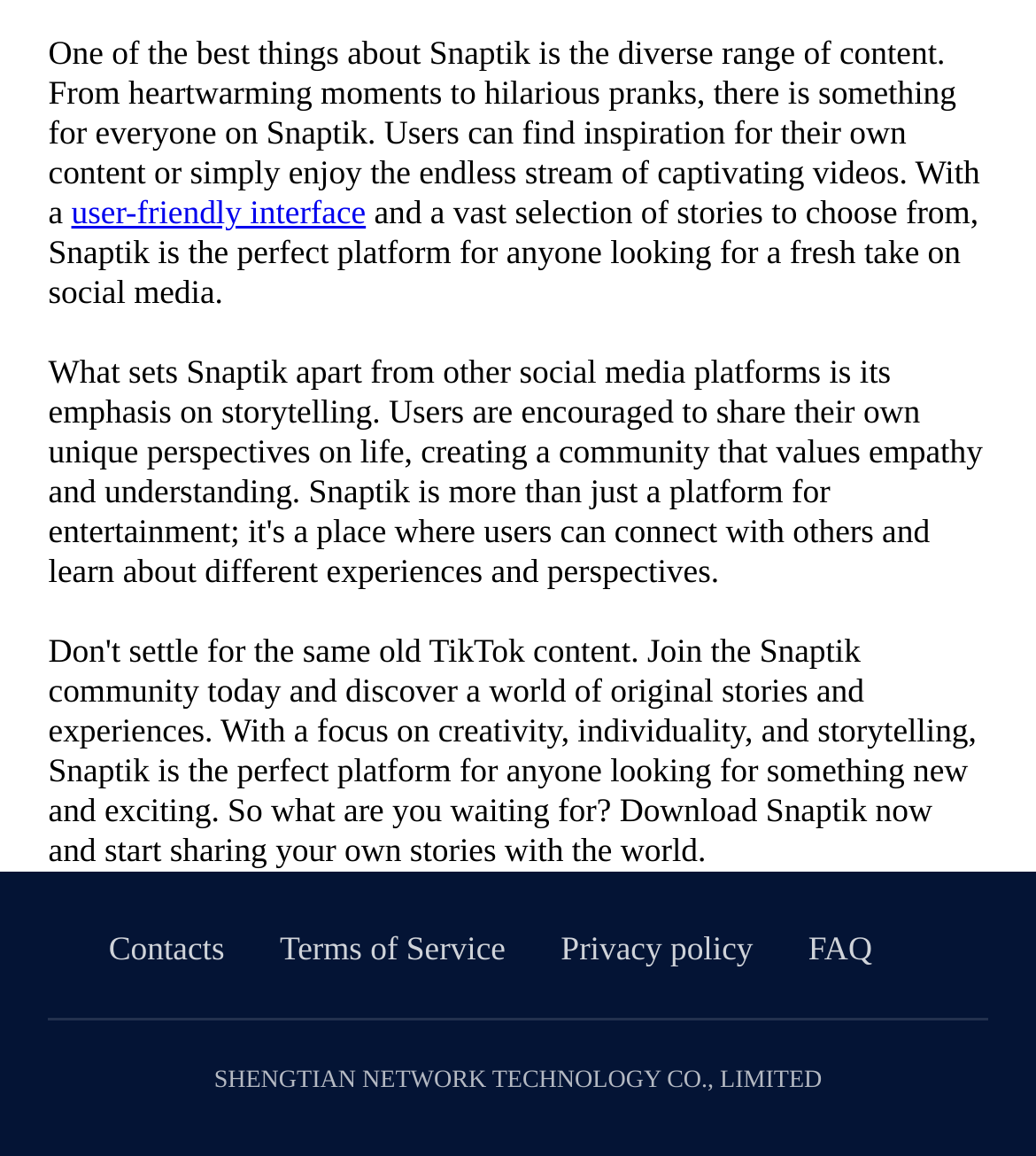Locate the bounding box of the UI element with the following description: "Terms of Service".

[0.27, 0.804, 0.488, 0.836]